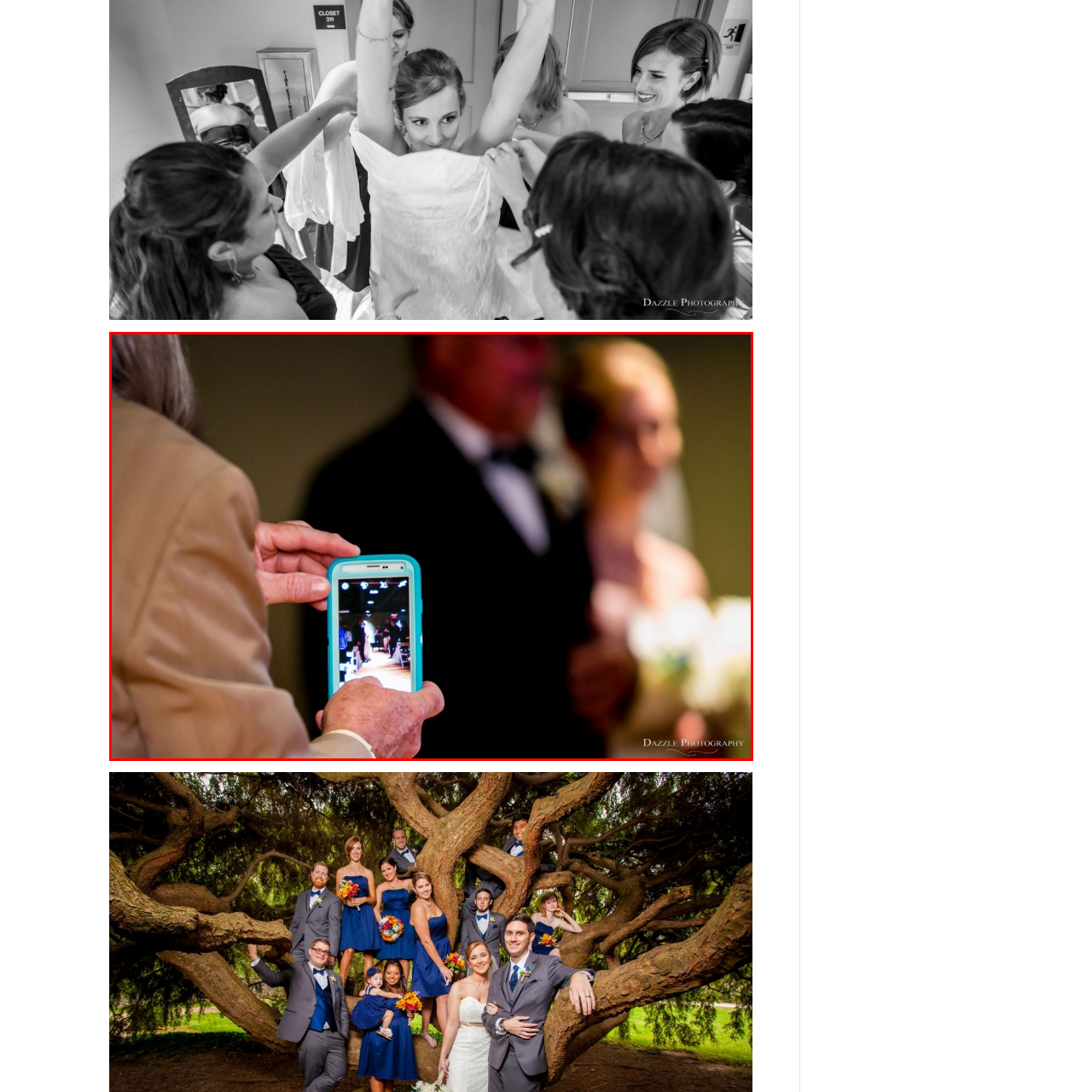What is the man wearing in the background?
Analyze the image segment within the red bounding box and respond to the question using a single word or brief phrase.

black tuxedo